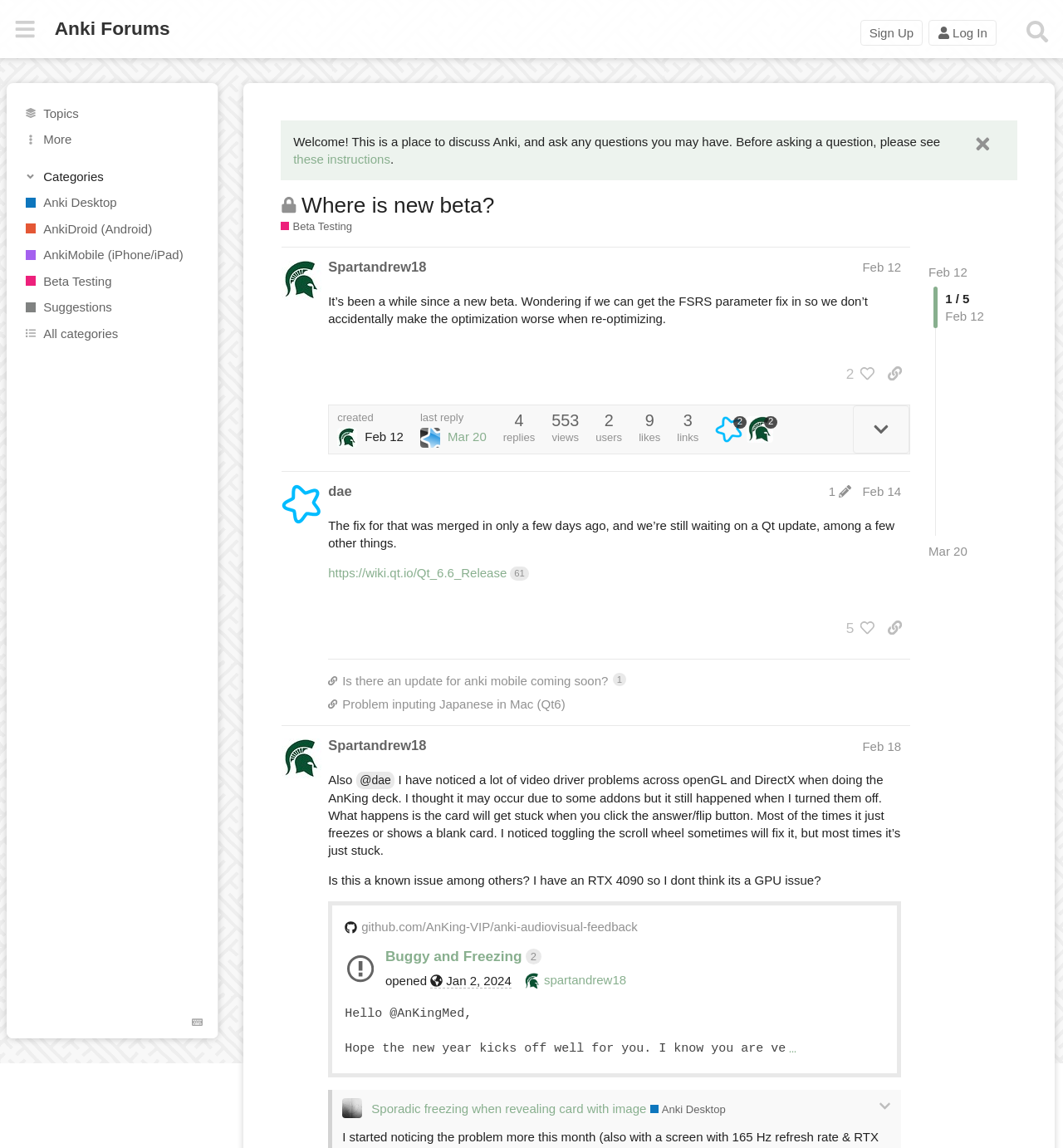Predict the bounding box of the UI element based on the description: "Sign Up". The coordinates should be four float numbers between 0 and 1, formatted as [left, top, right, bottom].

[0.809, 0.017, 0.868, 0.04]